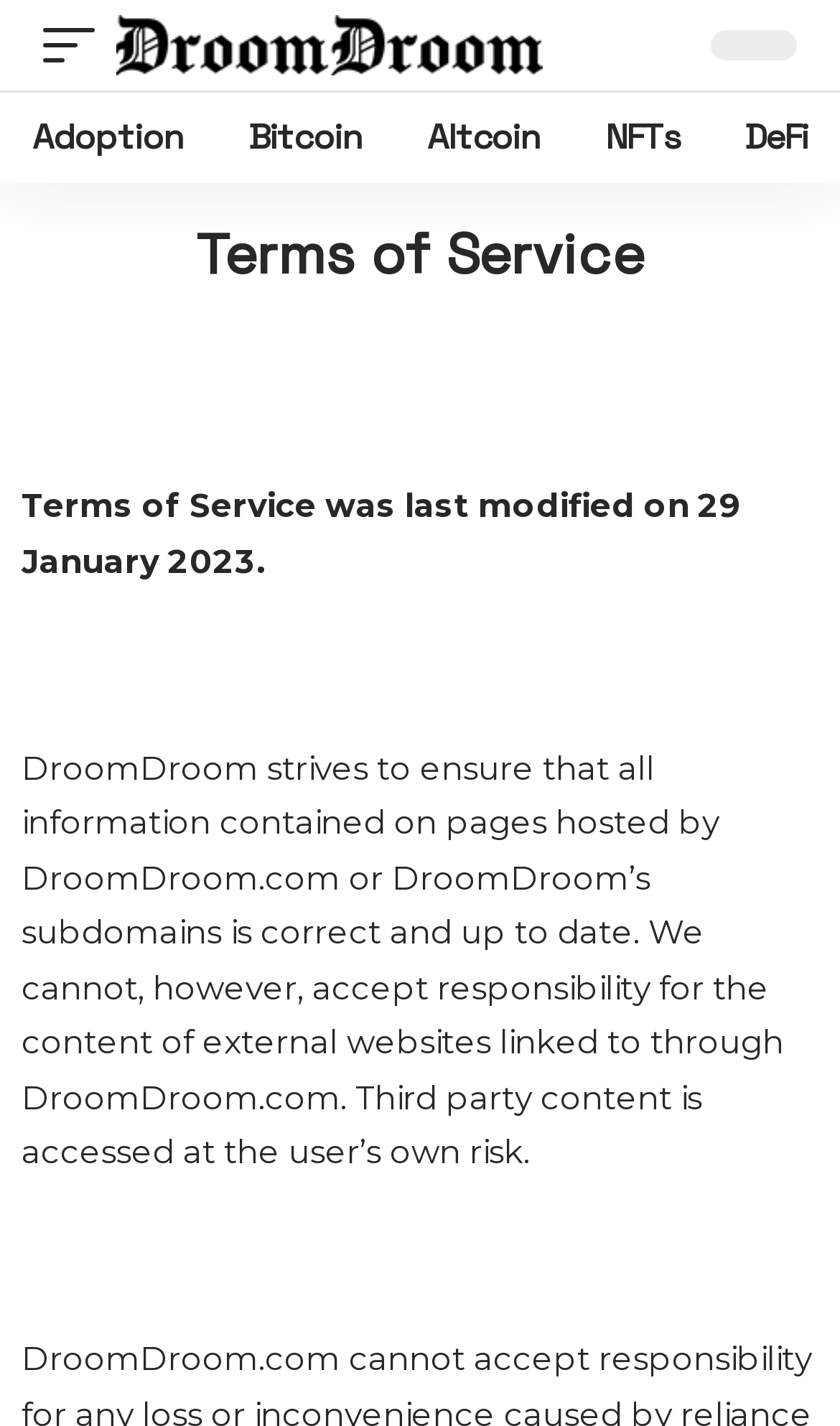What is the date of the last modification of Terms of Service?
Use the information from the image to give a detailed answer to the question.

I found the answer by looking at the StaticText element that says 'Terms of Service was last modified on 29 January 2023.'